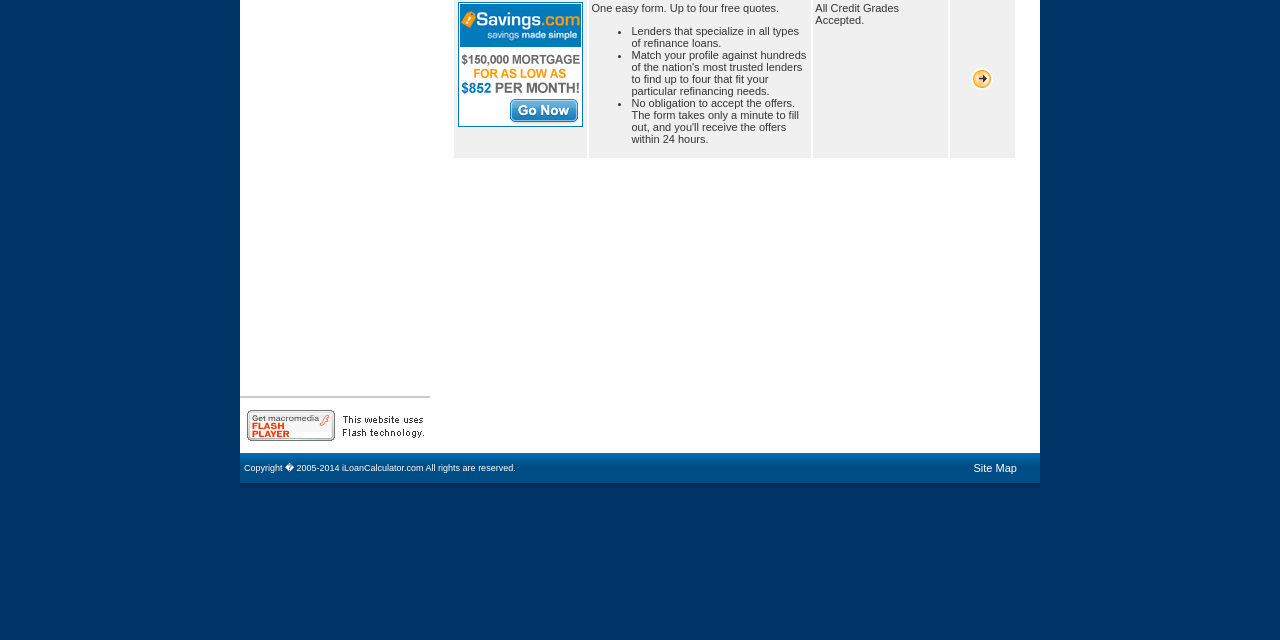Bounding box coordinates are specified in the format (top-left x, top-left y, bottom-right x, bottom-right y). All values are floating point numbers bounded between 0 and 1. Please provide the bounding box coordinate of the region this sentence describes: aria-label="Advertisement" name="aswift_1" title="Advertisement"

[0.353, 0.319, 0.719, 0.412]